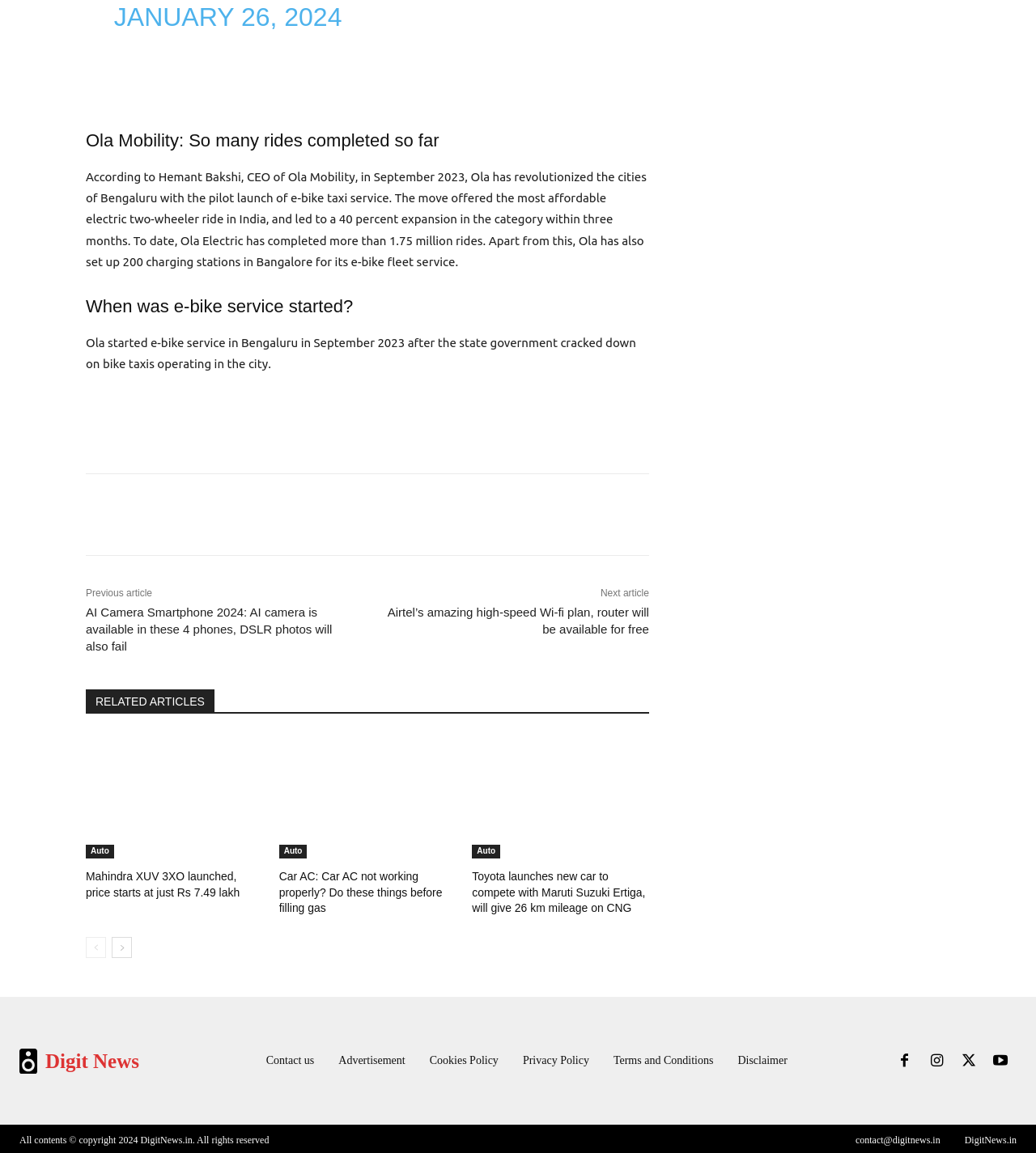Please find the bounding box coordinates of the element that must be clicked to perform the given instruction: "Go to the previous article". The coordinates should be four float numbers from 0 to 1, i.e., [left, top, right, bottom].

[0.083, 0.509, 0.147, 0.519]